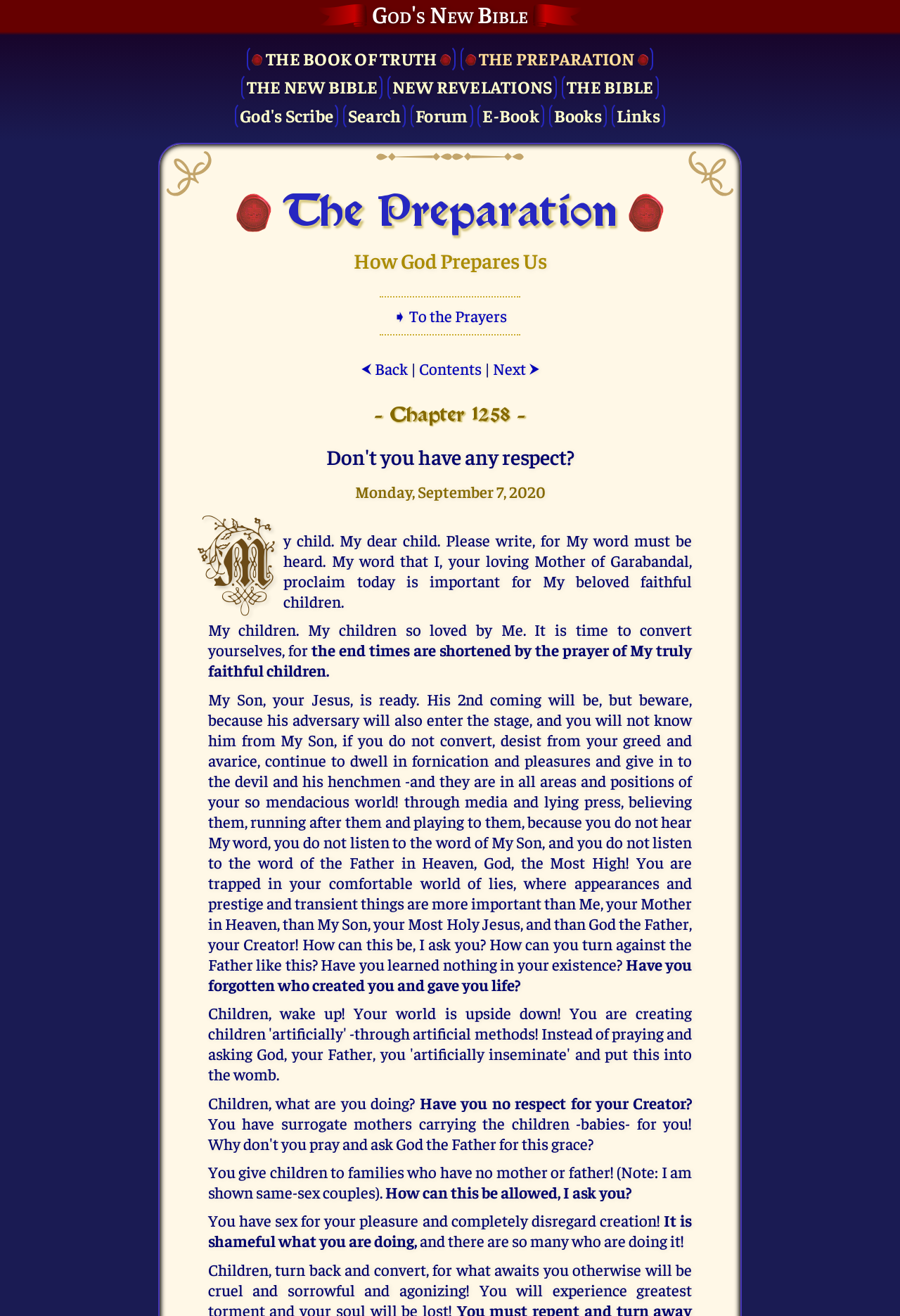Please identify the bounding box coordinates of the clickable region that I should interact with to perform the following instruction: "Click THE BOOK OF TRUTH". The coordinates should be expressed as four float numbers between 0 and 1, i.e., [left, top, right, bottom].

[0.274, 0.034, 0.506, 0.056]